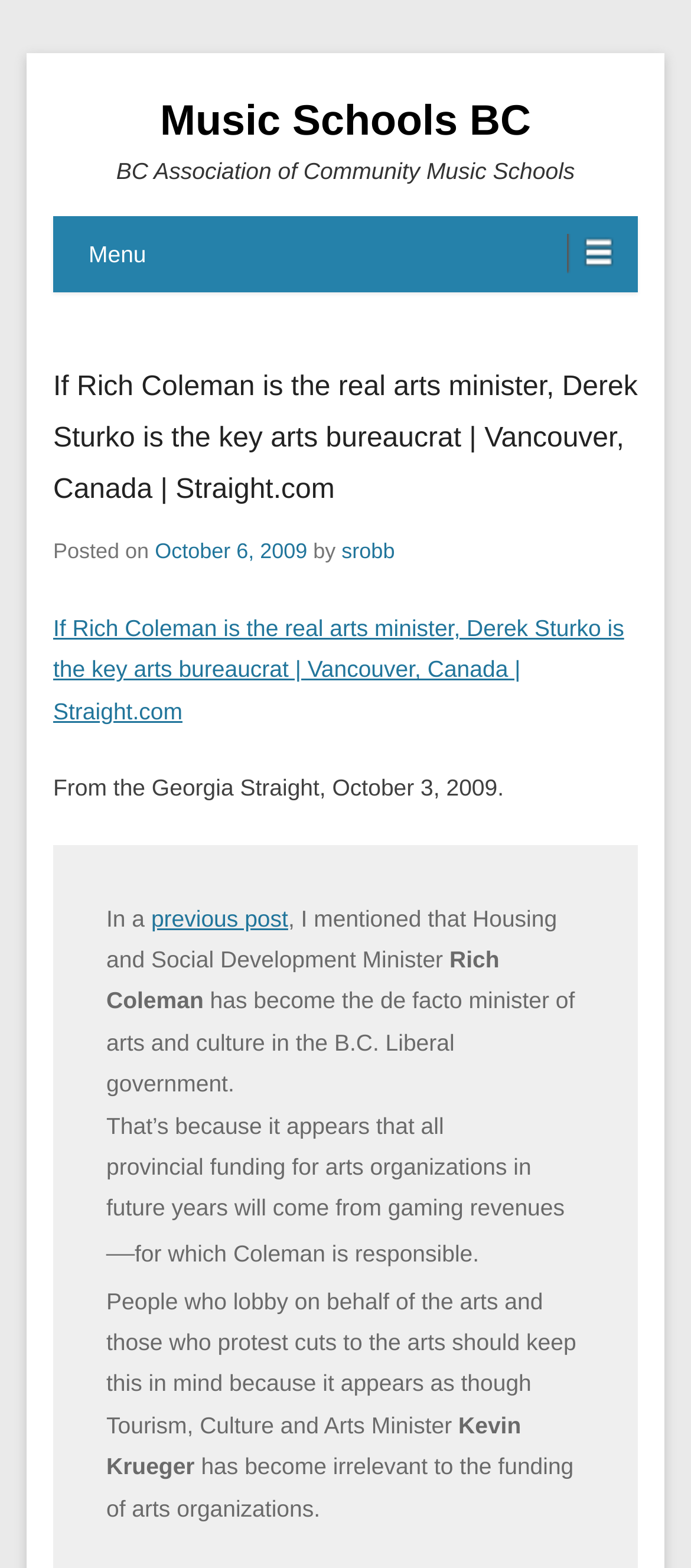Generate the text content of the main heading of the webpage.

Music Schools BC